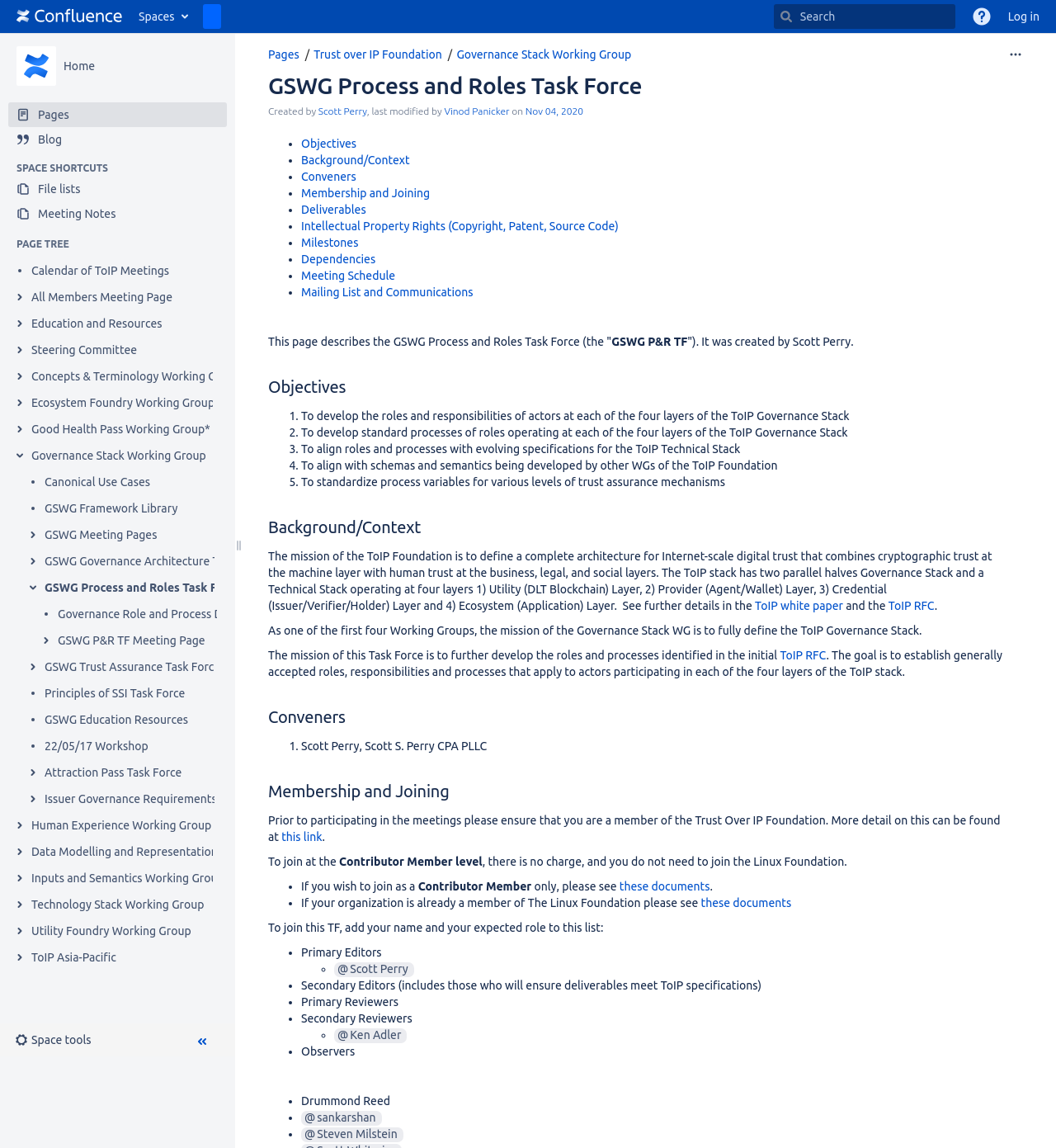What is the name of the task force?
Please provide a single word or phrase as the answer based on the screenshot.

GSWG Process and Roles Task Force